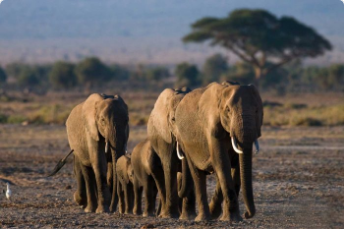Detail every aspect of the image in your caption.

A majestic family of elephants strides gracefully across the sunlit savanna, leading towards the horizon where a gentle breeze stirs the tall grasses. The group features a mix of adults and a playful calf, showcasing the strong social bonds inherent in elephant herds. In the background, a solitary acacia tree provides a serene backdrop against the vast landscape, hinting at the rich biodiversity of the region. This scene captures the essence of wildlife exploration, inviting travelers to experience nature’s splendor, particularly in destinations like Katavi National Park or Mahale Mountains, known for their stunning wildlife encounters.